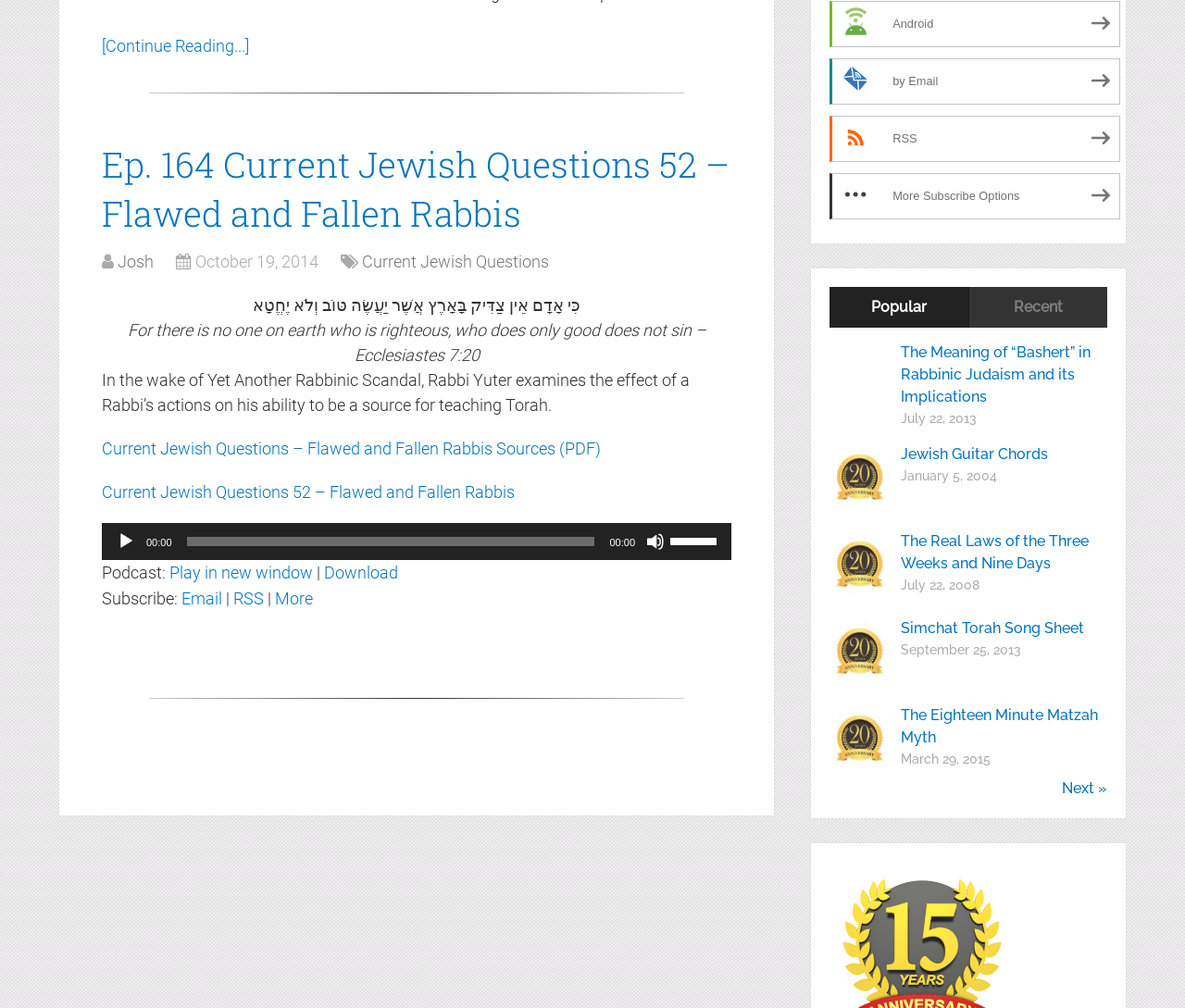Identify the bounding box coordinates of the element to click to follow this instruction: 'Play the audio'. Ensure the coordinates are four float values between 0 and 1, provided as [left, top, right, bottom].

[0.098, 0.528, 0.114, 0.547]